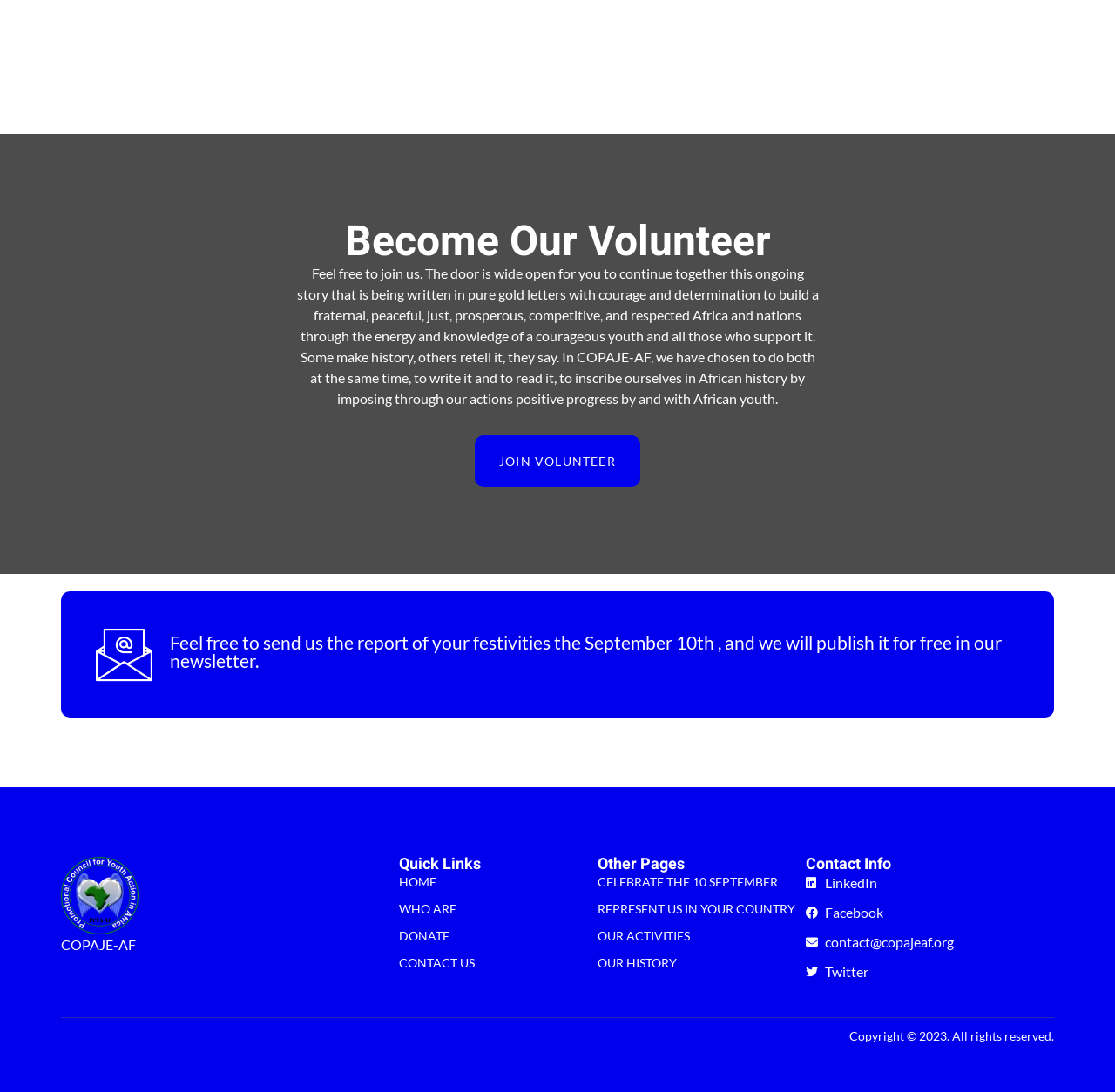Please answer the following question using a single word or phrase: 
What are the different sections on this webpage?

Quick Links, Other Pages, Contact Info